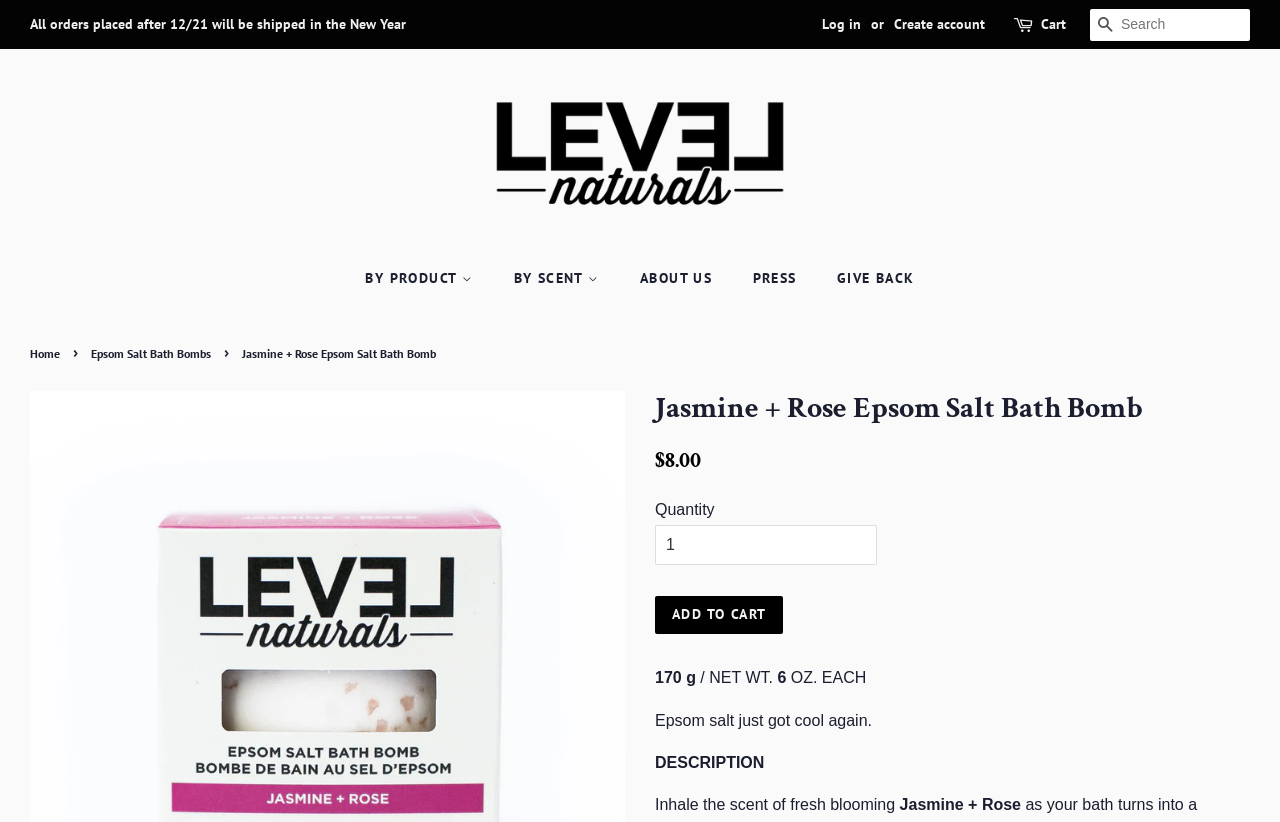Find and specify the bounding box coordinates that correspond to the clickable region for the instruction: "Switch to English".

None